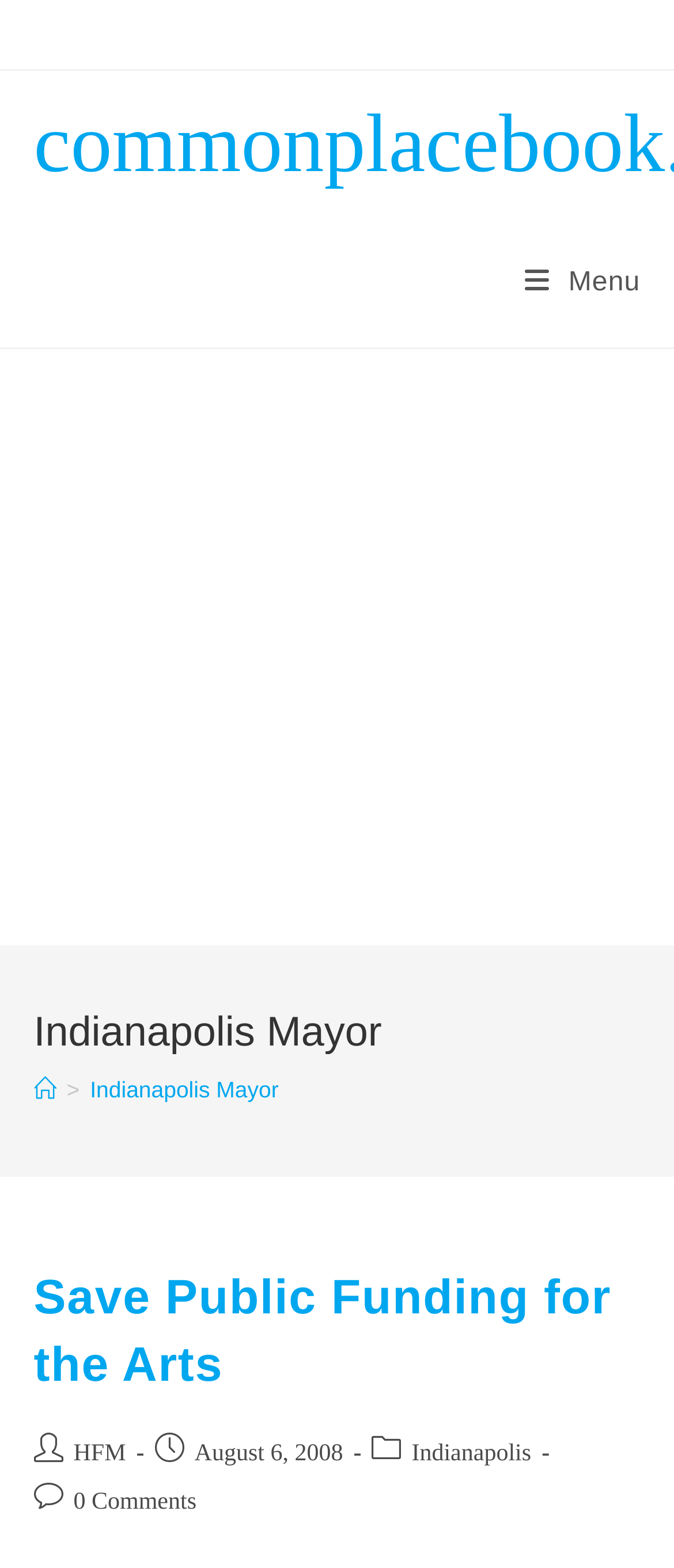Determine the bounding box of the UI element mentioned here: "aria-label="Advertisement" name="aswift_1" title="Advertisement"". The coordinates must be in the format [left, top, right, bottom] with values ranging from 0 to 1.

[0.0, 0.234, 1.0, 0.592]